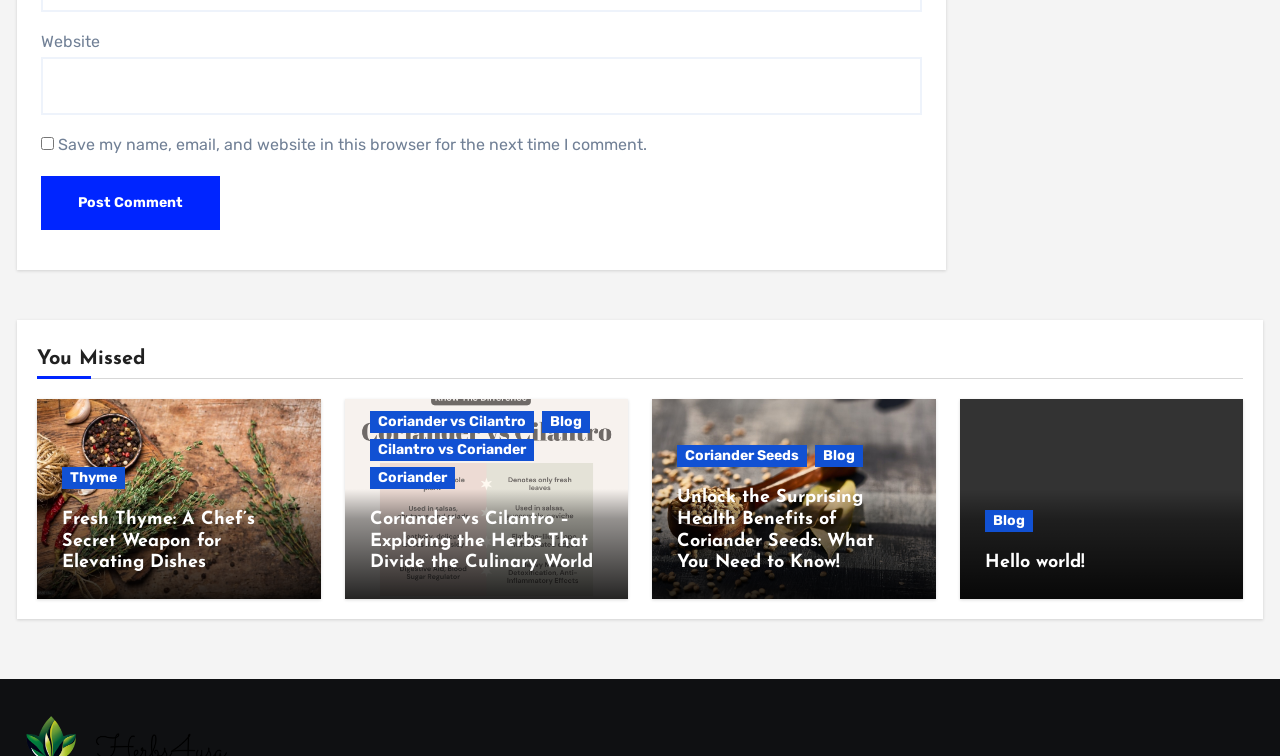Please respond in a single word or phrase: 
What is the purpose of the 'Post Comment' button?

Submit a comment